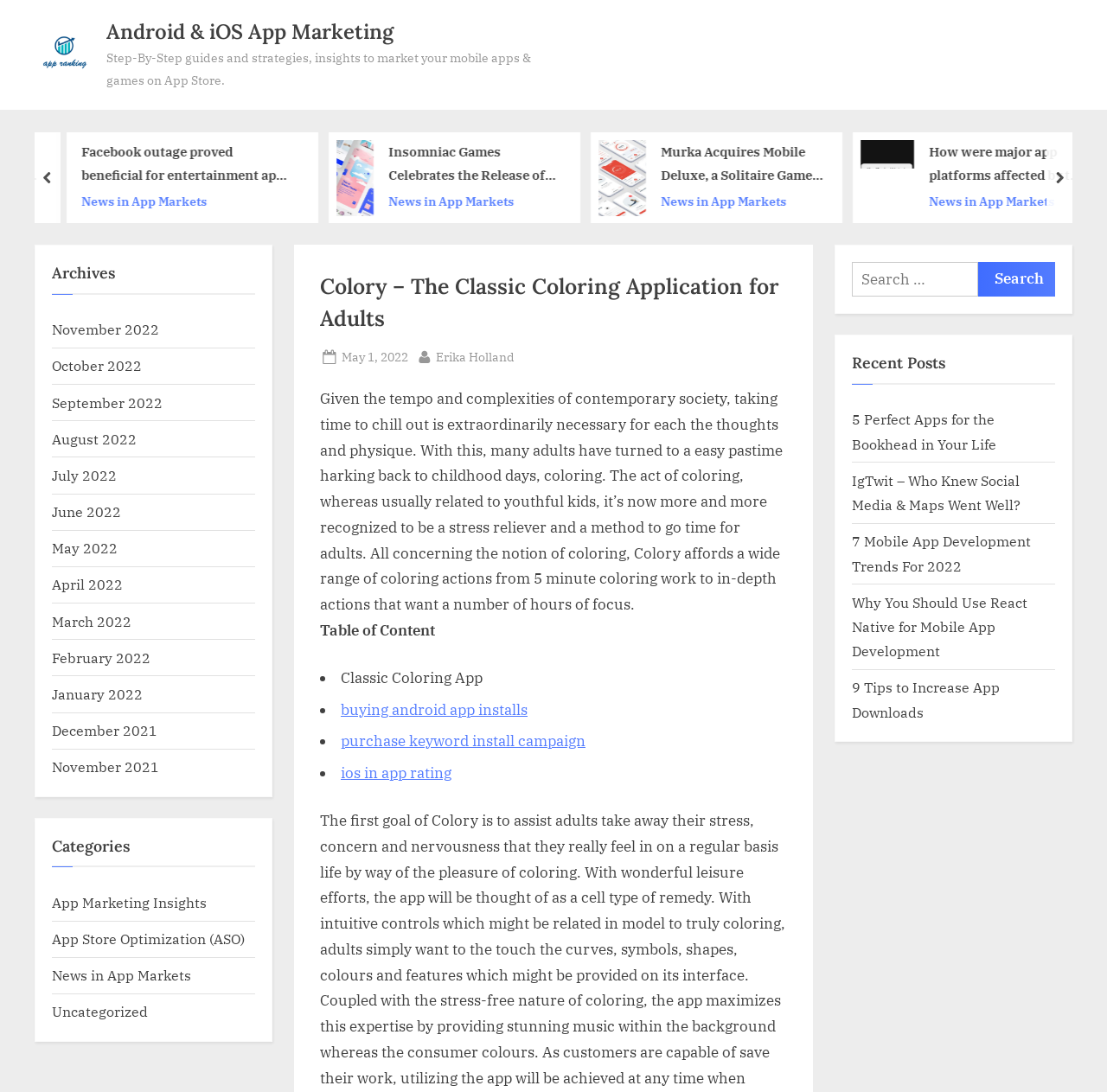Please specify the bounding box coordinates of the clickable section necessary to execute the following command: "Open the menu".

None